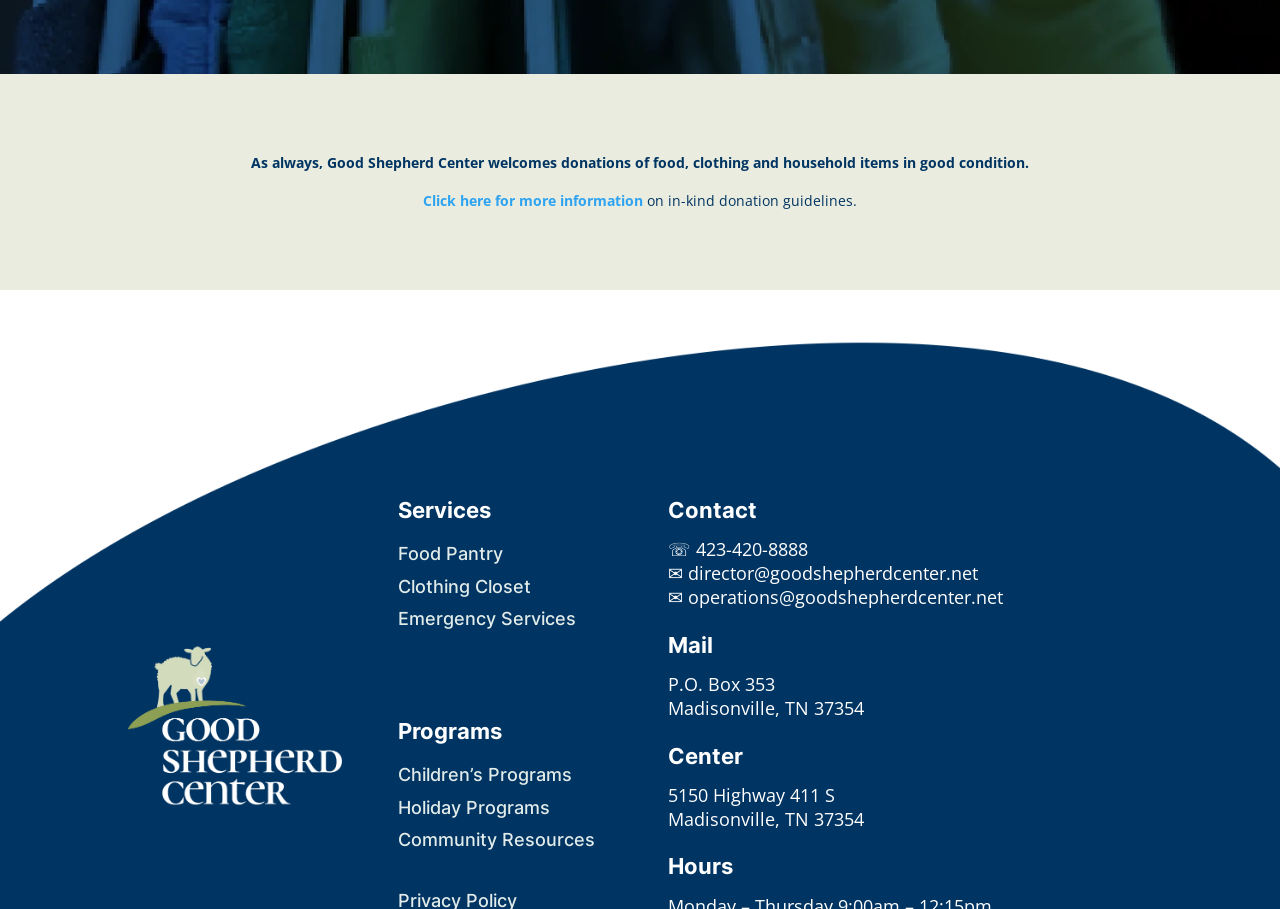Please look at the image and answer the question with a detailed explanation: What is the address of the center?

The webpage has a section titled 'Center' which displays the address '5150 Highway 411 S, Madisonville, TN 37354'.